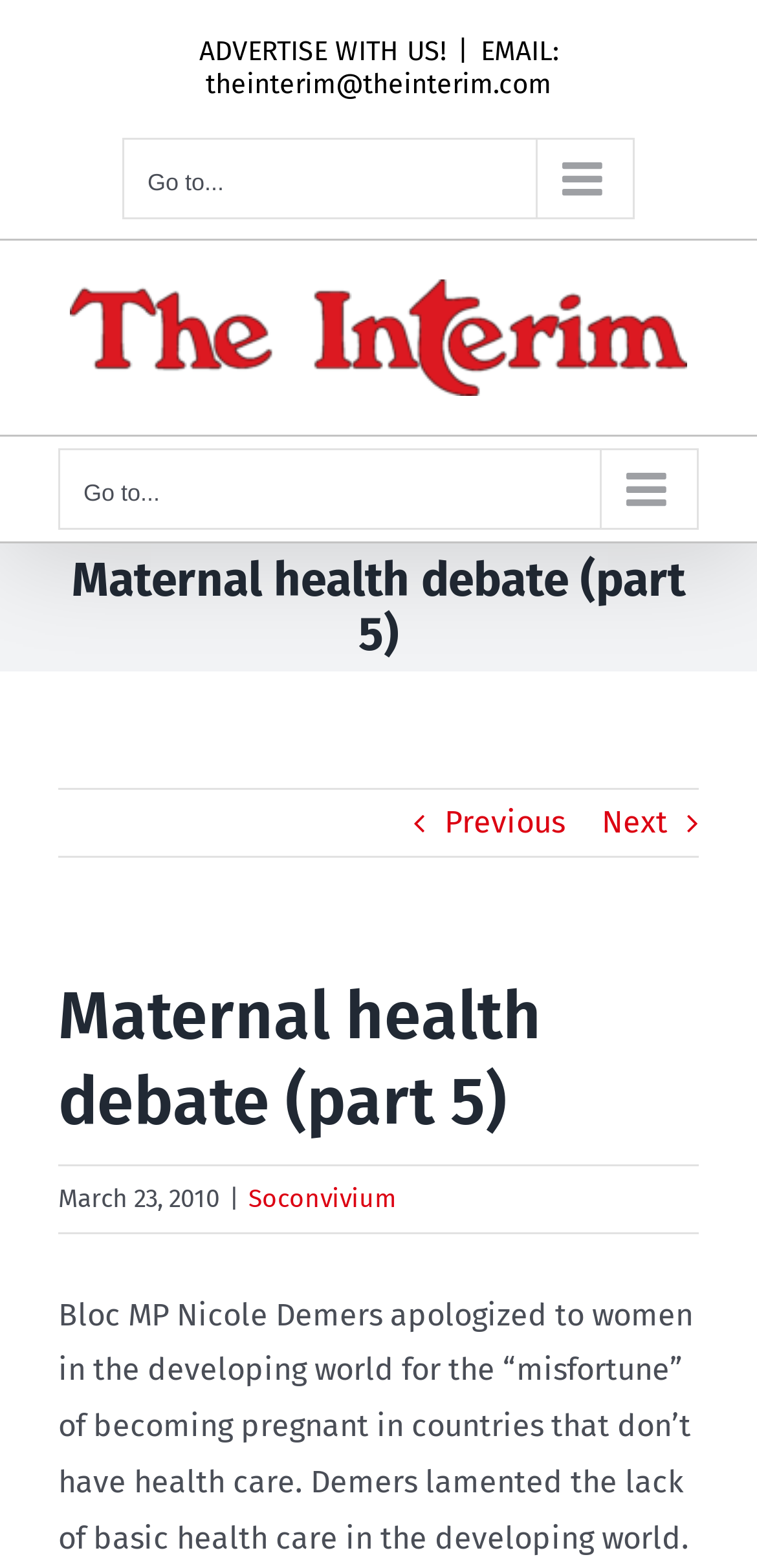Using the provided description: "Go to...", find the bounding box coordinates of the corresponding UI element. The output should be four float numbers between 0 and 1, in the format [left, top, right, bottom].

[0.162, 0.088, 0.838, 0.14]